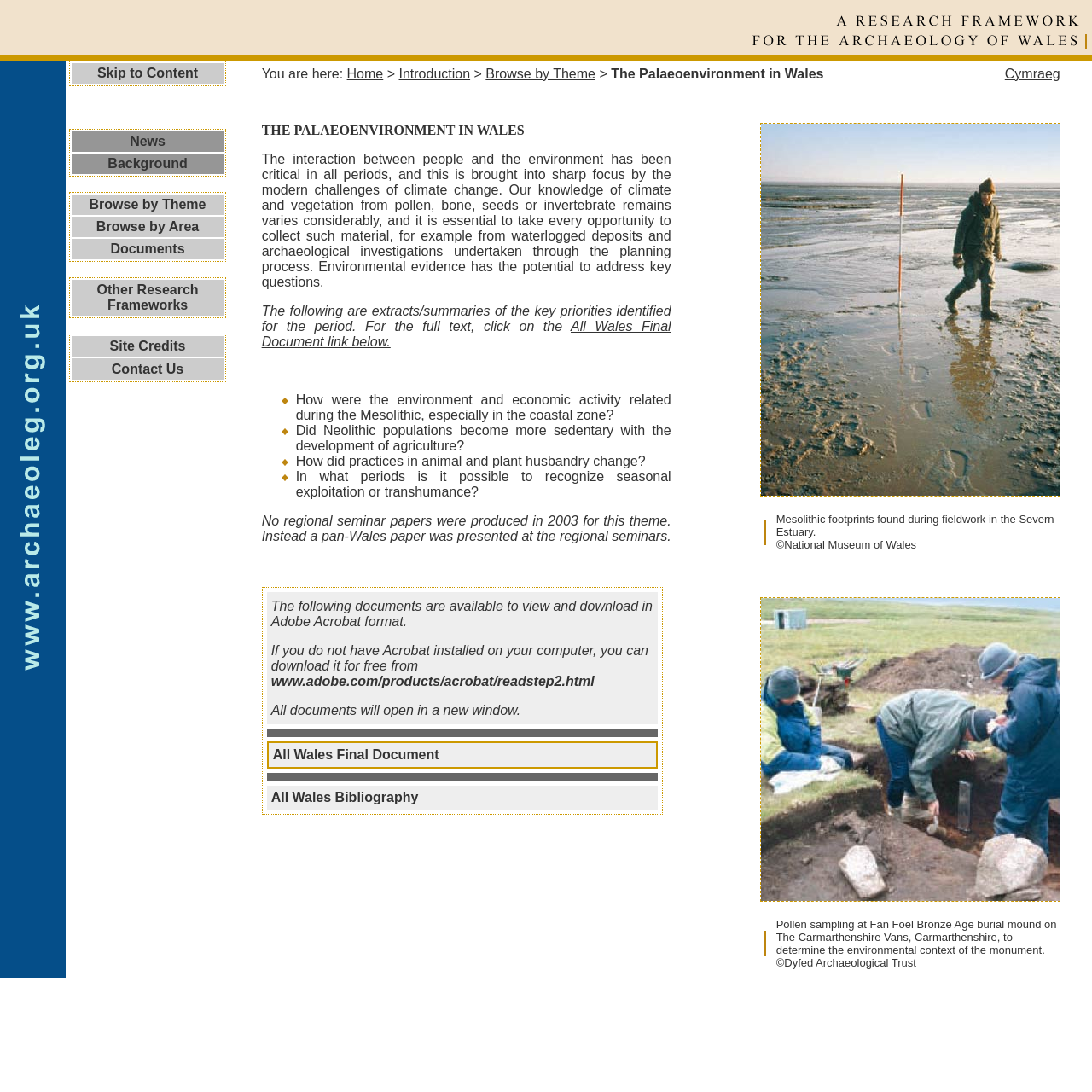Could you specify the bounding box coordinates for the clickable section to complete the following instruction: "View the 'All Wales Final Document'"?

[0.24, 0.292, 0.615, 0.32]